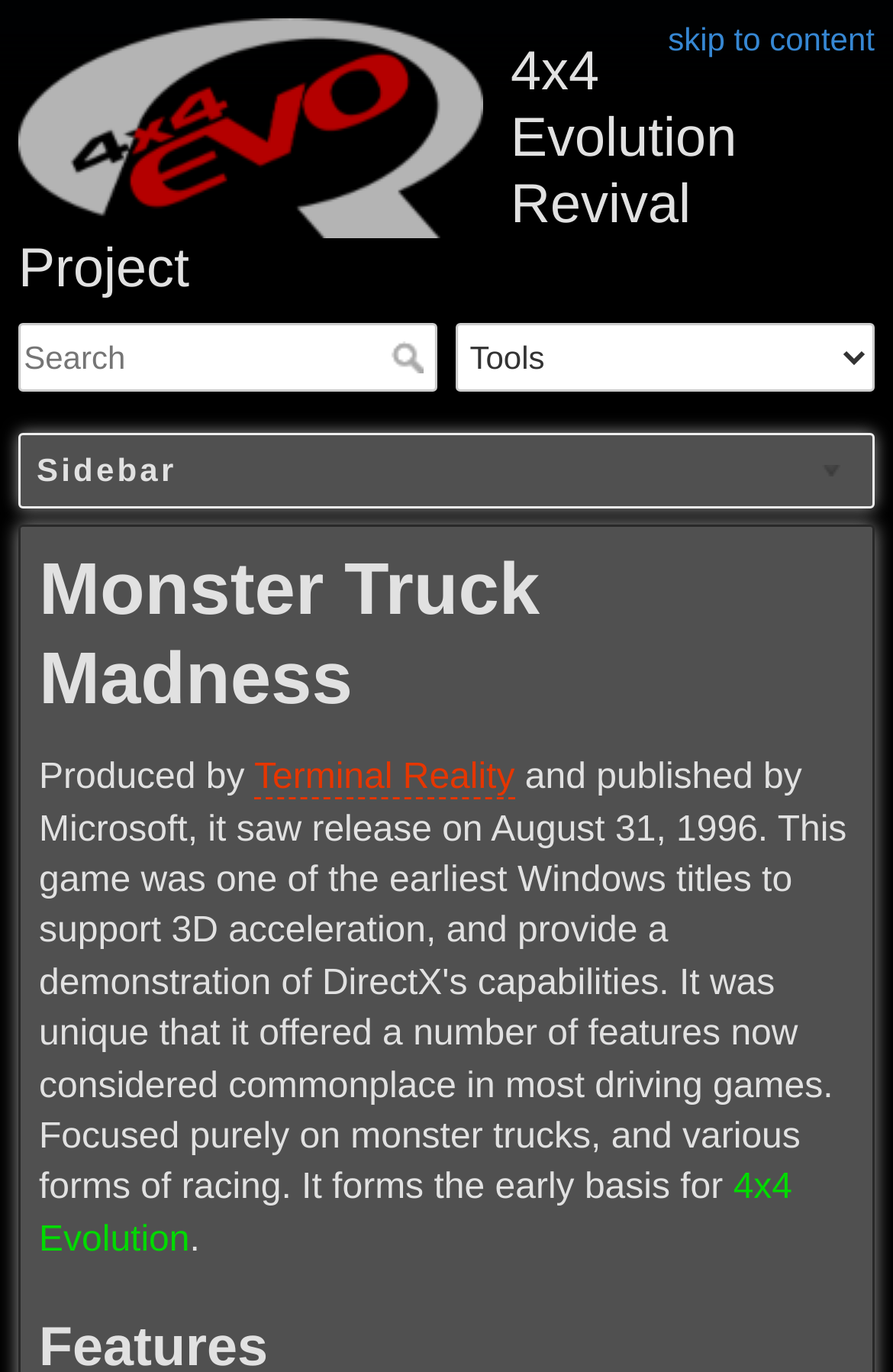Locate the bounding box of the UI element described in the following text: "Terminal Reality".

[0.285, 0.553, 0.576, 0.583]